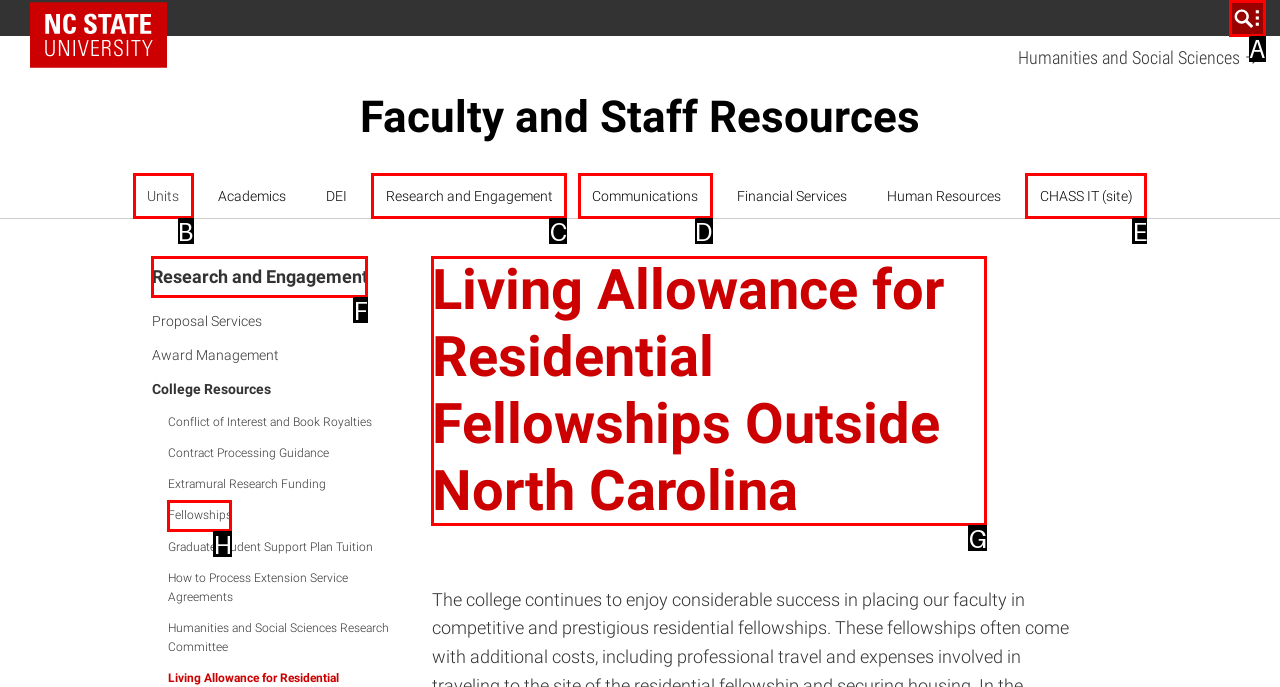Identify the letter of the UI element you need to select to accomplish the task: Learn about Living Allowance for Residential Fellowships Outside North Carolina.
Respond with the option's letter from the given choices directly.

G